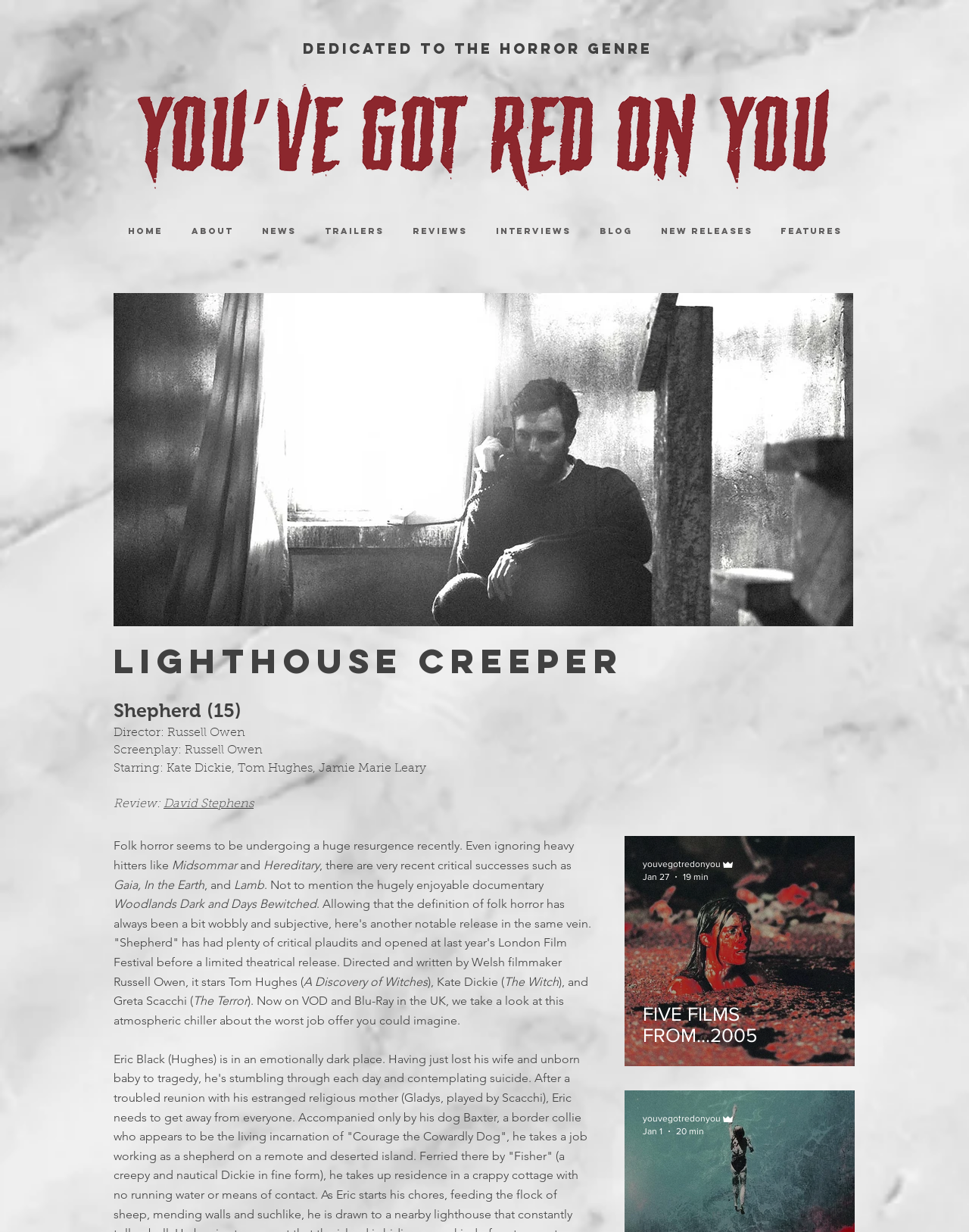Using the given element description, provide the bounding box coordinates (top-left x, top-left y, bottom-right x, bottom-right y) for the corresponding UI element in the screenshot: youvegotredonyouJan 2719 minFIVE FILMS FROM...2005

[0.645, 0.679, 0.882, 0.866]